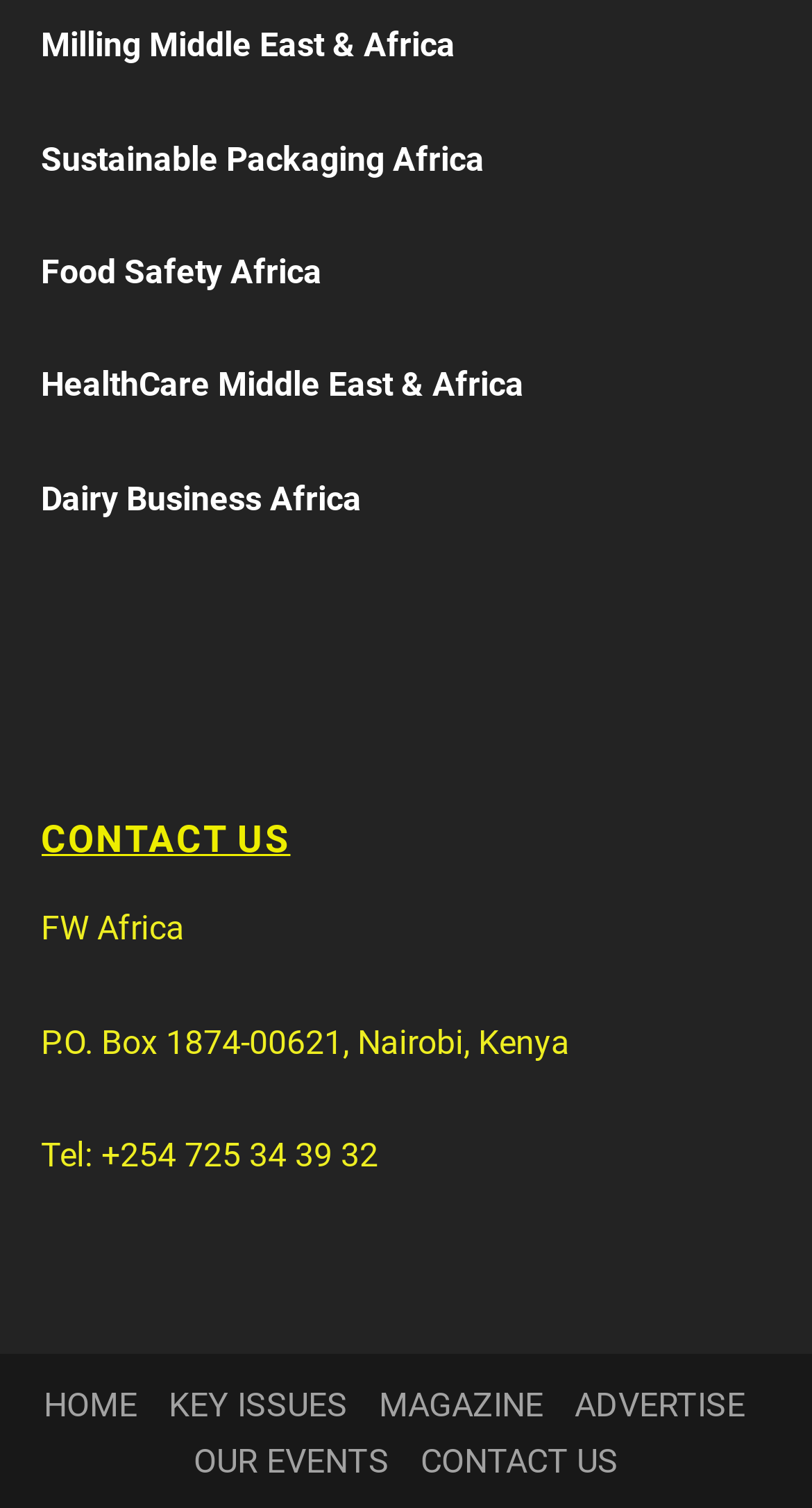Please determine the bounding box coordinates of the element to click on in order to accomplish the following task: "Check OUR EVENTS". Ensure the coordinates are four float numbers ranging from 0 to 1, i.e., [left, top, right, bottom].

[0.238, 0.956, 0.479, 0.982]